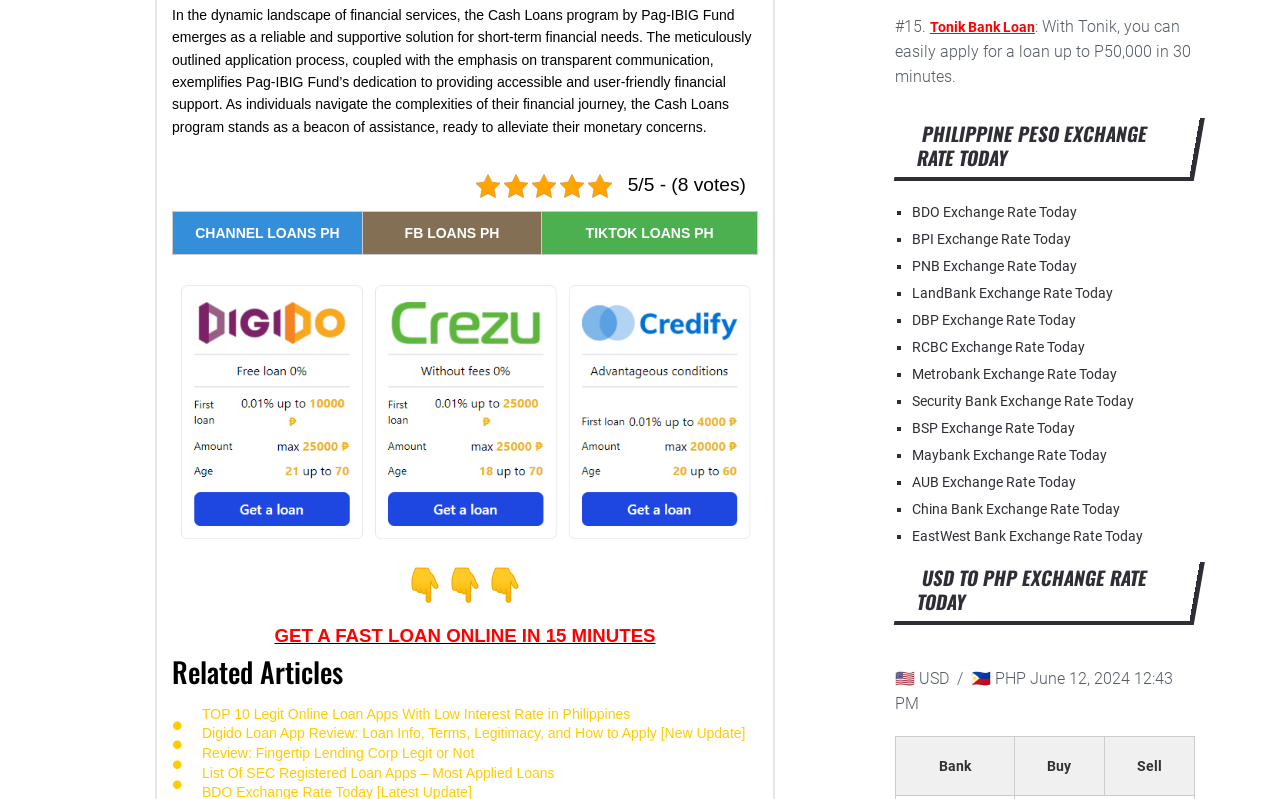Determine the bounding box for the described HTML element: "China Bank Exchange Rate Today". Ensure the coordinates are four float numbers between 0 and 1 in the format [left, top, right, bottom].

[0.712, 0.627, 0.875, 0.647]